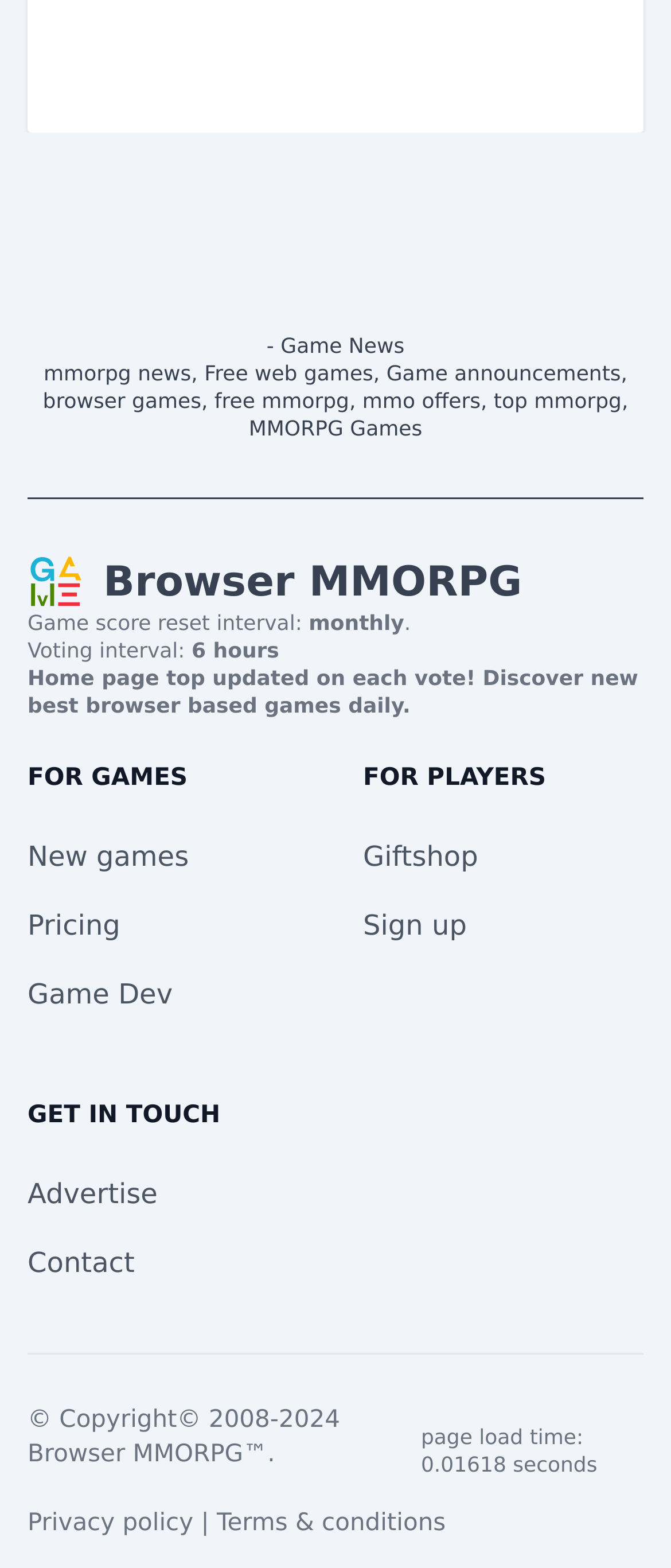Specify the bounding box coordinates for the region that must be clicked to perform the given instruction: "View Privacy policy".

[0.041, 0.963, 0.288, 0.981]